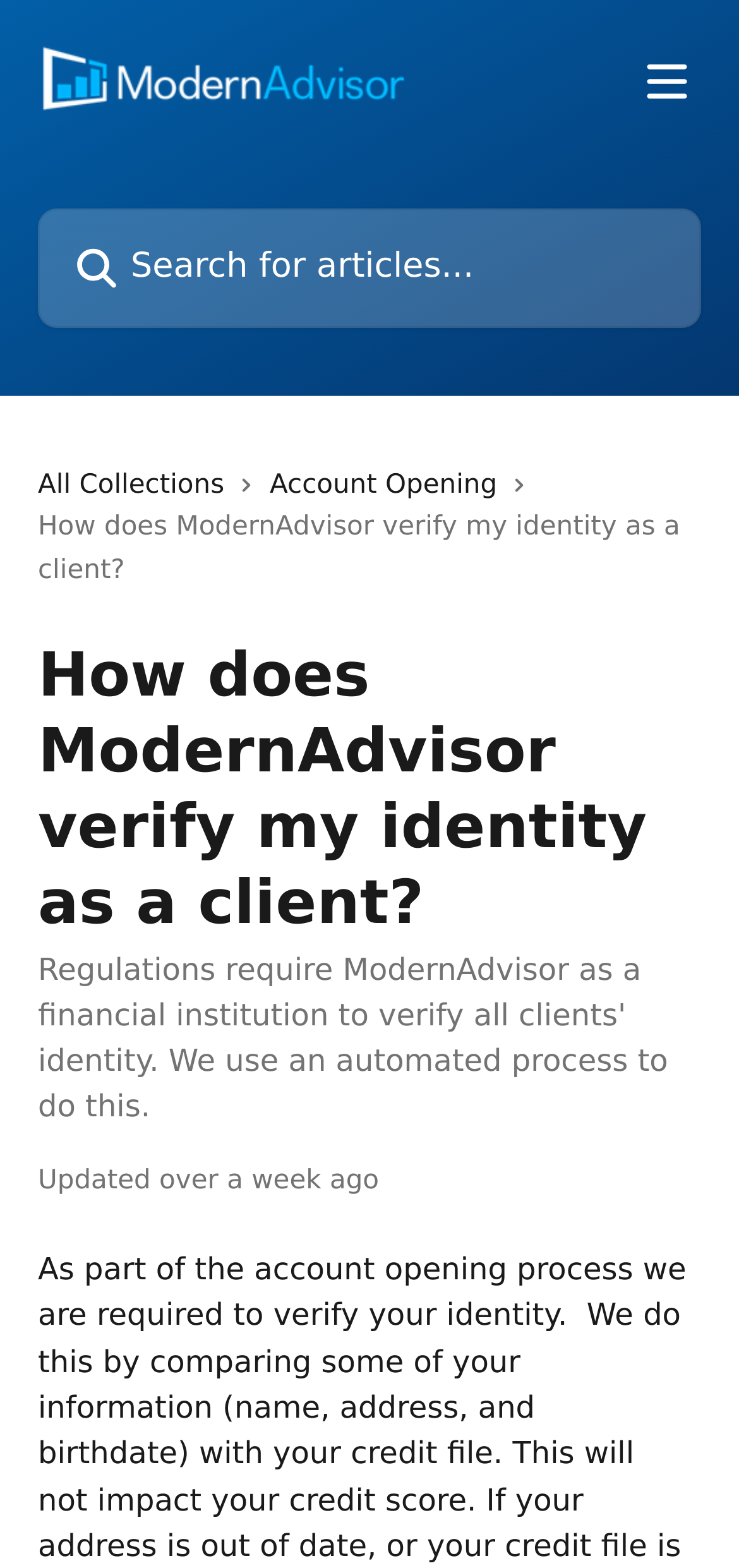Please provide a one-word or short phrase answer to the question:
What is the search box for?

Search for articles